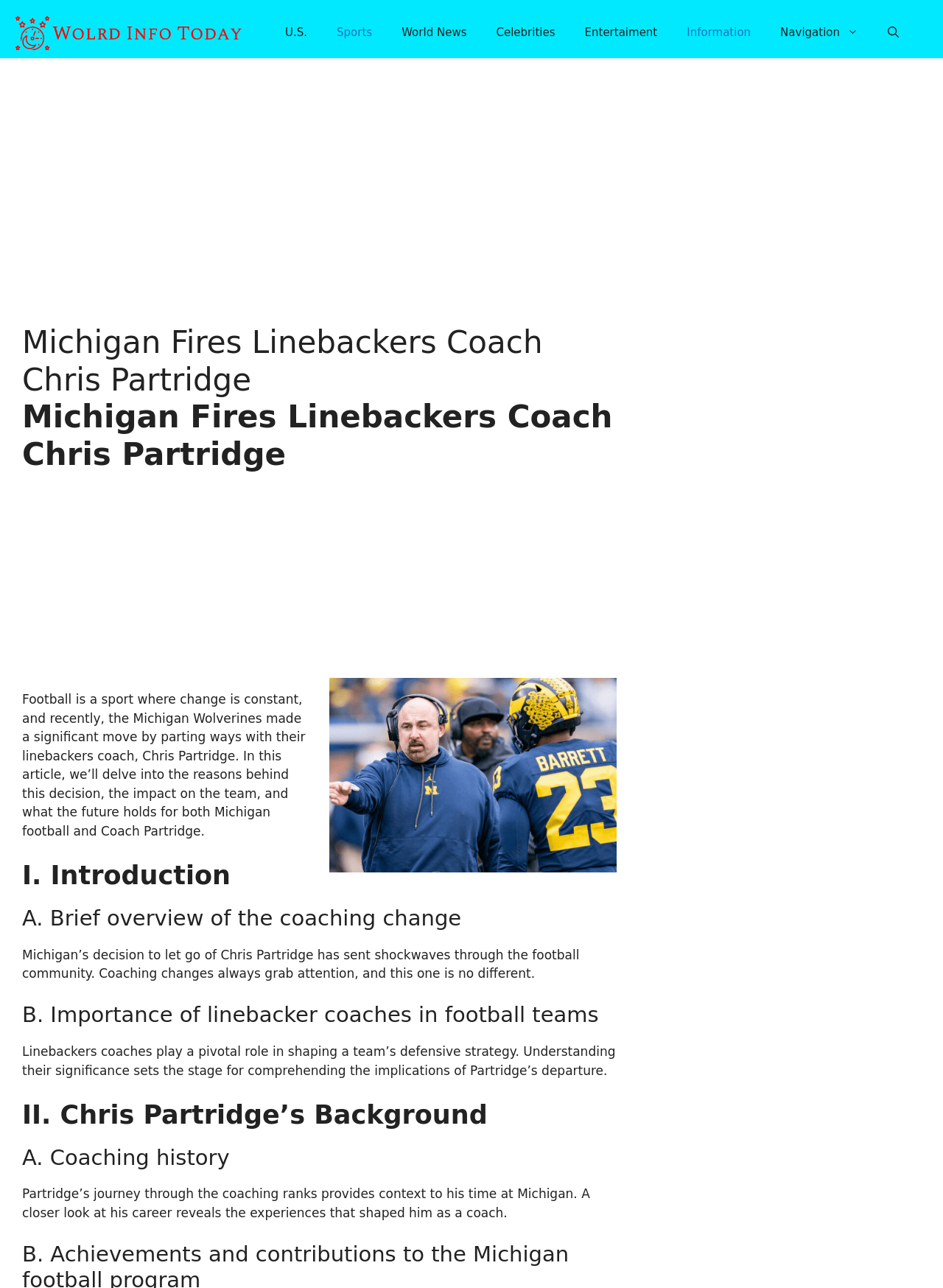Please identify the bounding box coordinates of the element's region that should be clicked to execute the following instruction: "Read the article about Michigan Fires Linebackers Coach Chris Partridge". The bounding box coordinates must be four float numbers between 0 and 1, i.e., [left, top, right, bottom].

[0.023, 0.252, 0.654, 0.31]